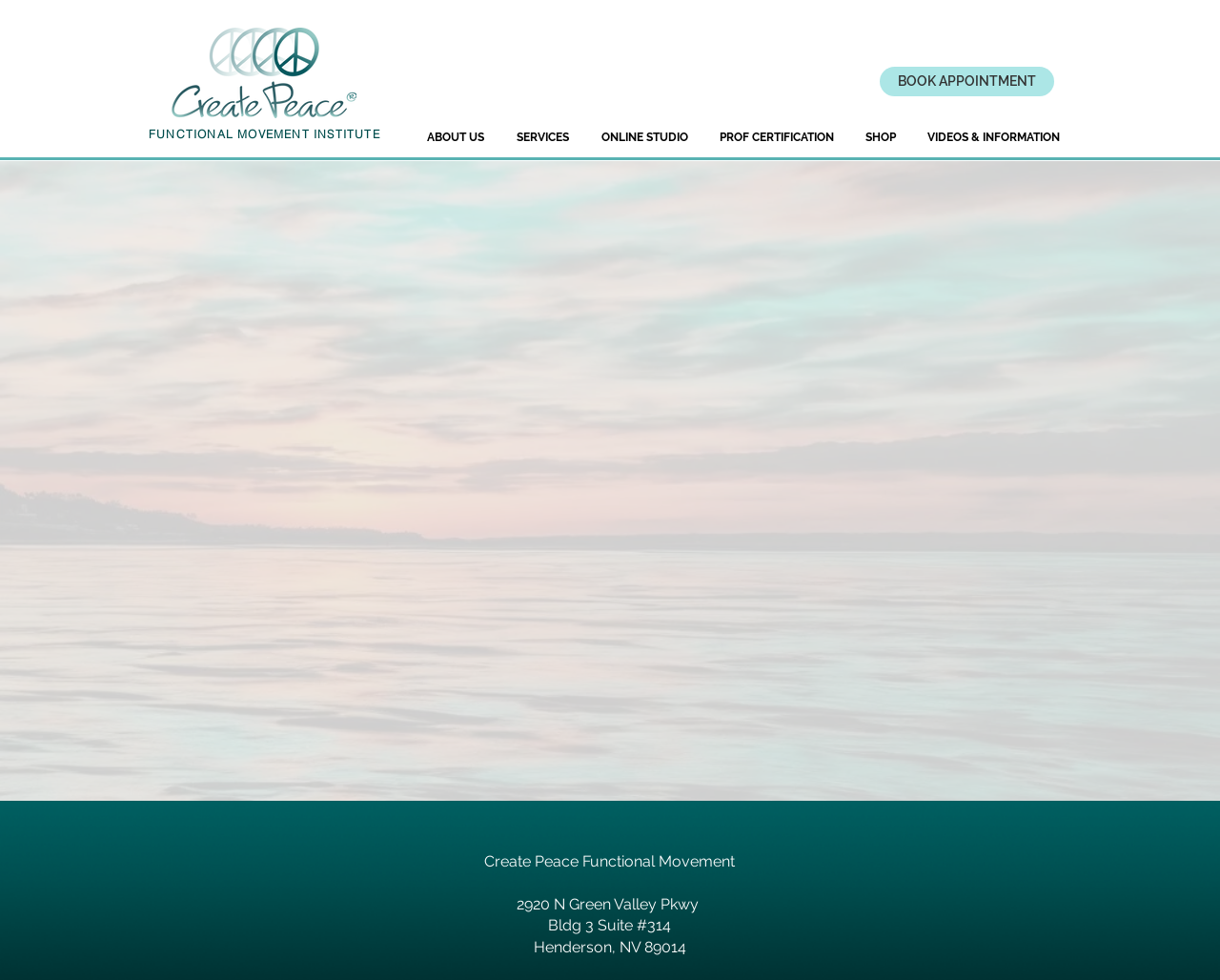Please identify the bounding box coordinates of the clickable element to fulfill the following instruction: "Visit the 'FUNCTIONAL MOVEMENT INSTITUTE' website". The coordinates should be four float numbers between 0 and 1, i.e., [left, top, right, bottom].

[0.122, 0.13, 0.312, 0.144]